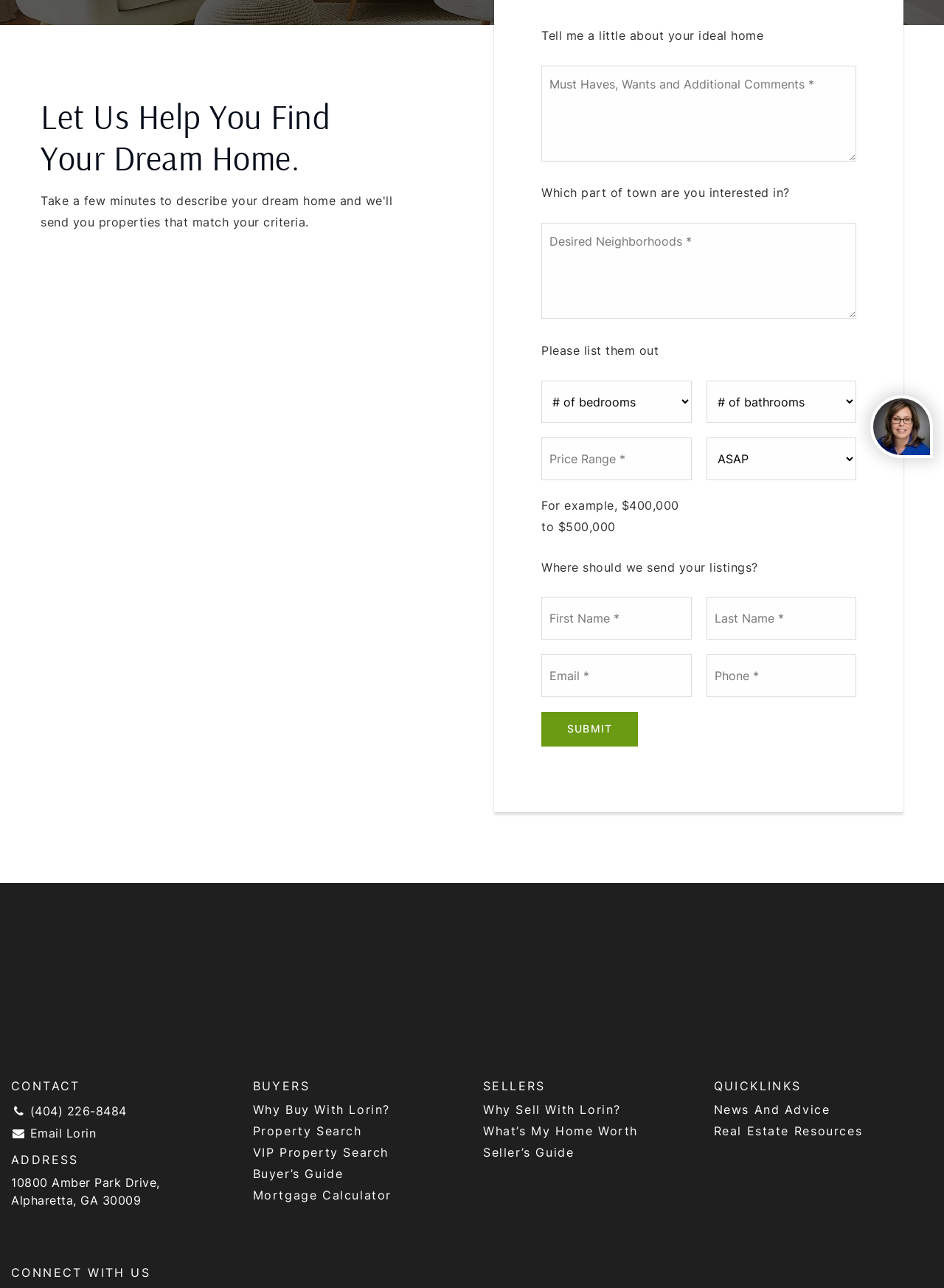Find the bounding box of the UI element described as follows: "Why Buy With Lorin?".

[0.268, 0.854, 0.413, 0.87]